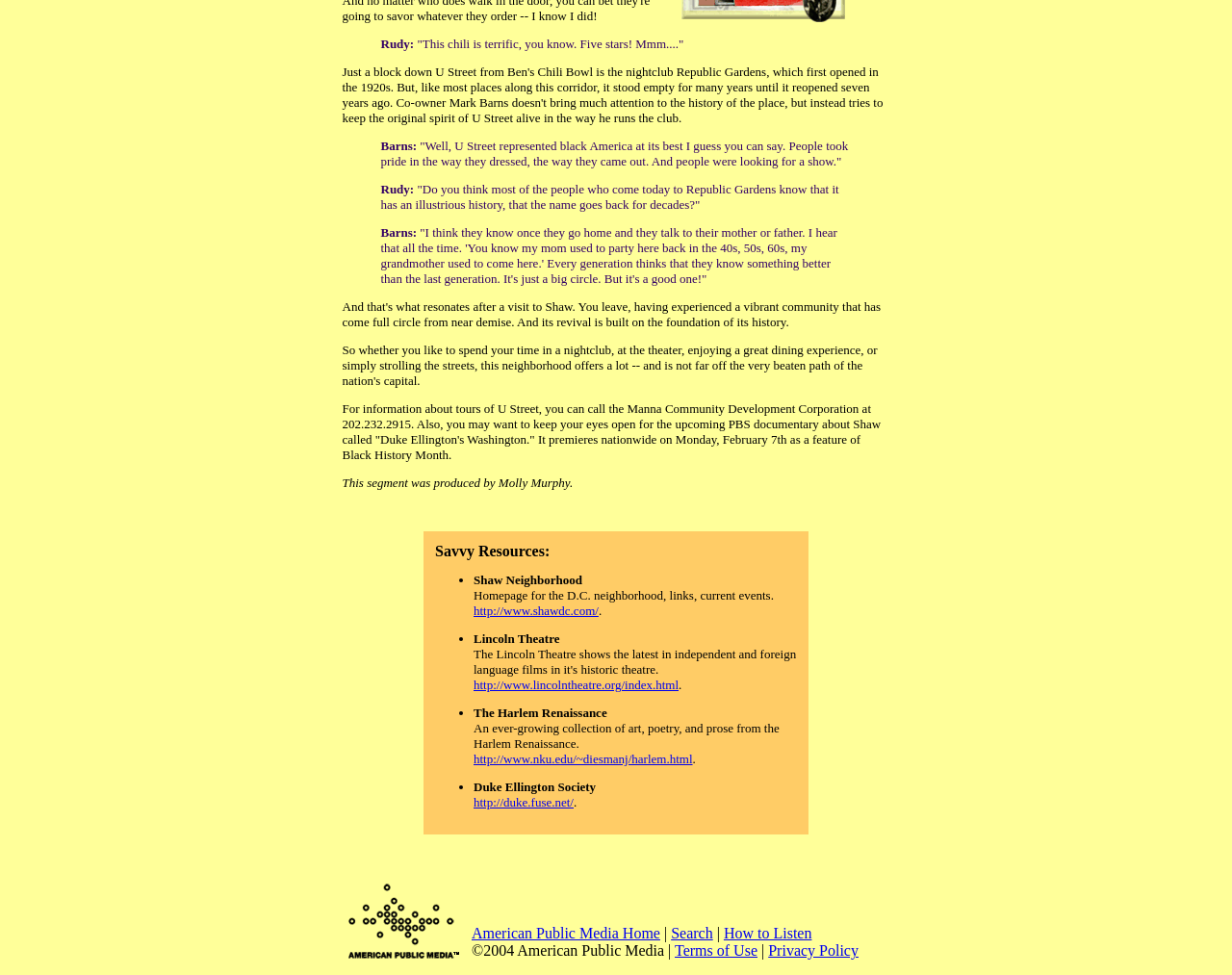What organization is the copyright holder of the webpage content?
Provide an in-depth and detailed explanation in response to the question.

I found the answer by looking at the footer section of the webpage, which provides copyright information. The copyright holder is mentioned as American Public Media, with a copyright year of 2004.